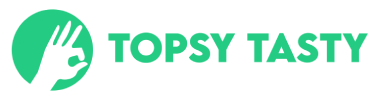What type of restaurants does Topsy Tasty focus on?
From the image, respond with a single word or phrase.

Chinese restaurants